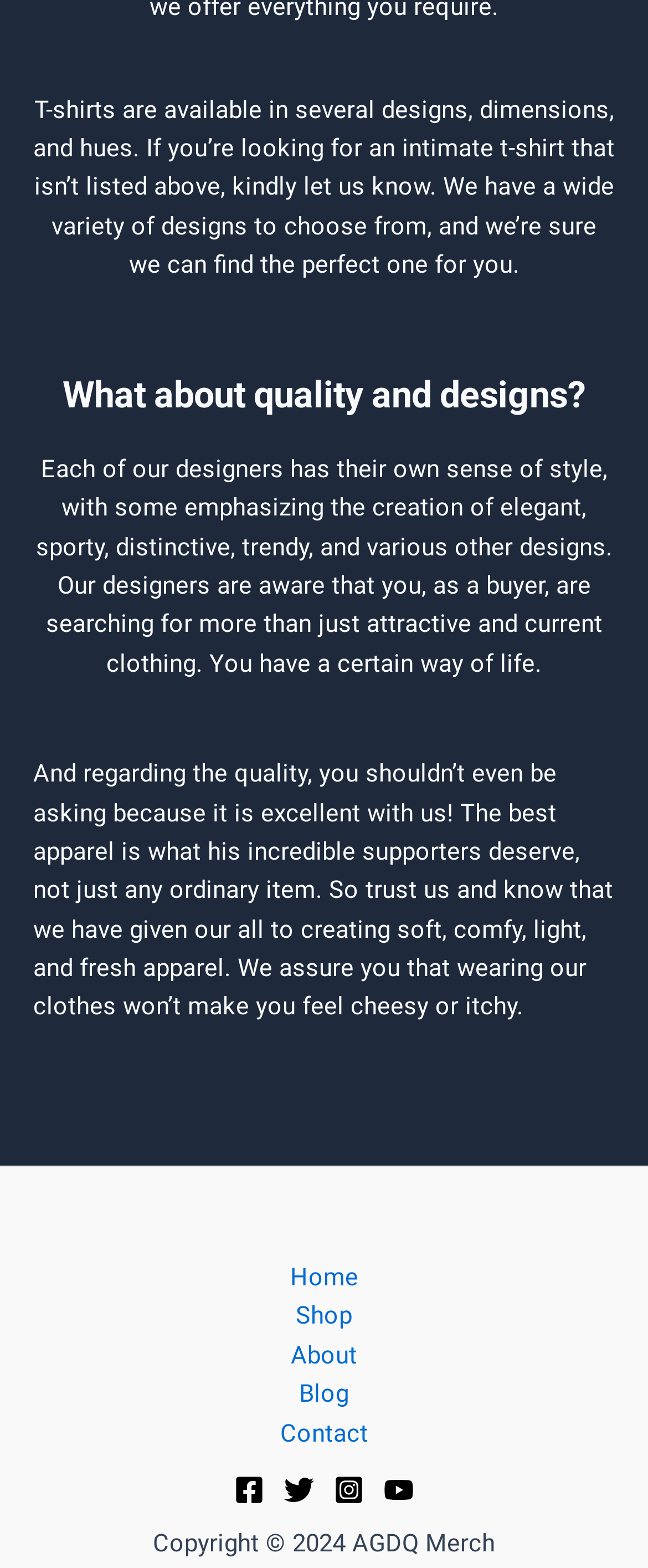What is the tone of the webpage?
Look at the image and respond with a single word or a short phrase.

Friendly